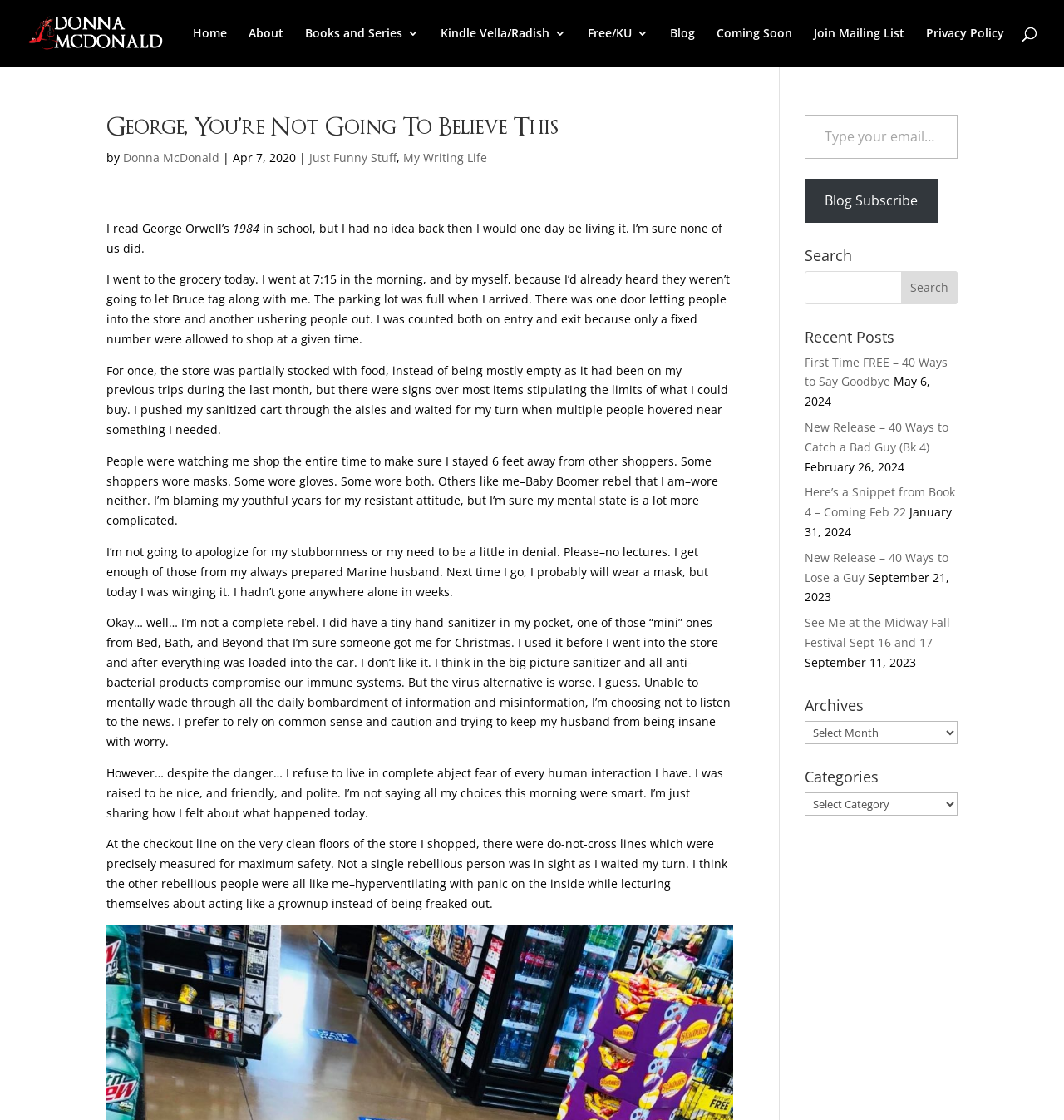What is the date of the latest blog post?
Answer with a single word or phrase by referring to the visual content.

Apr 7, 2020